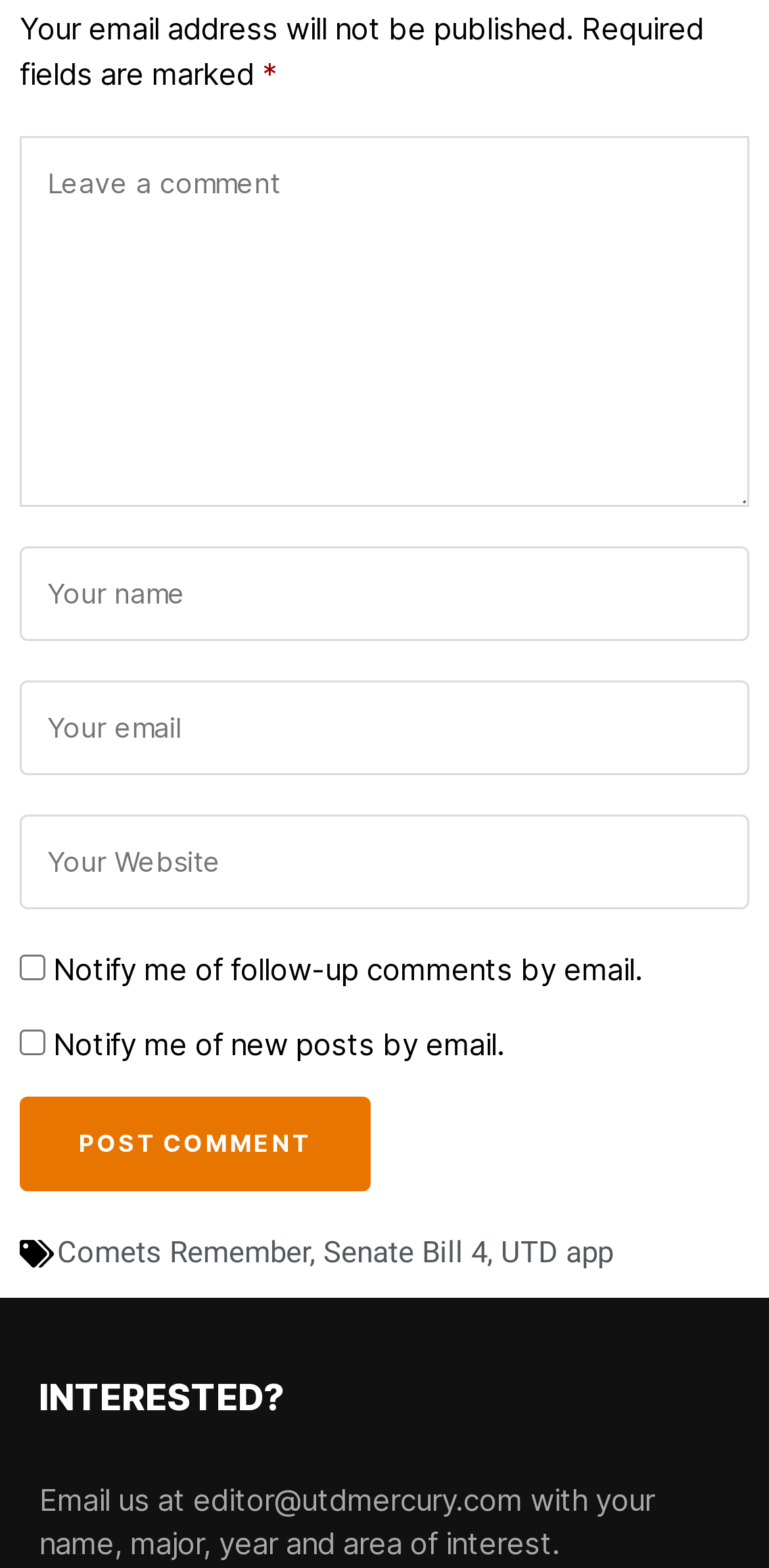Identify the bounding box coordinates for the element you need to click to achieve the following task: "Contact the Concord Police Department". The coordinates must be four float values ranging from 0 to 1, formatted as [left, top, right, bottom].

None